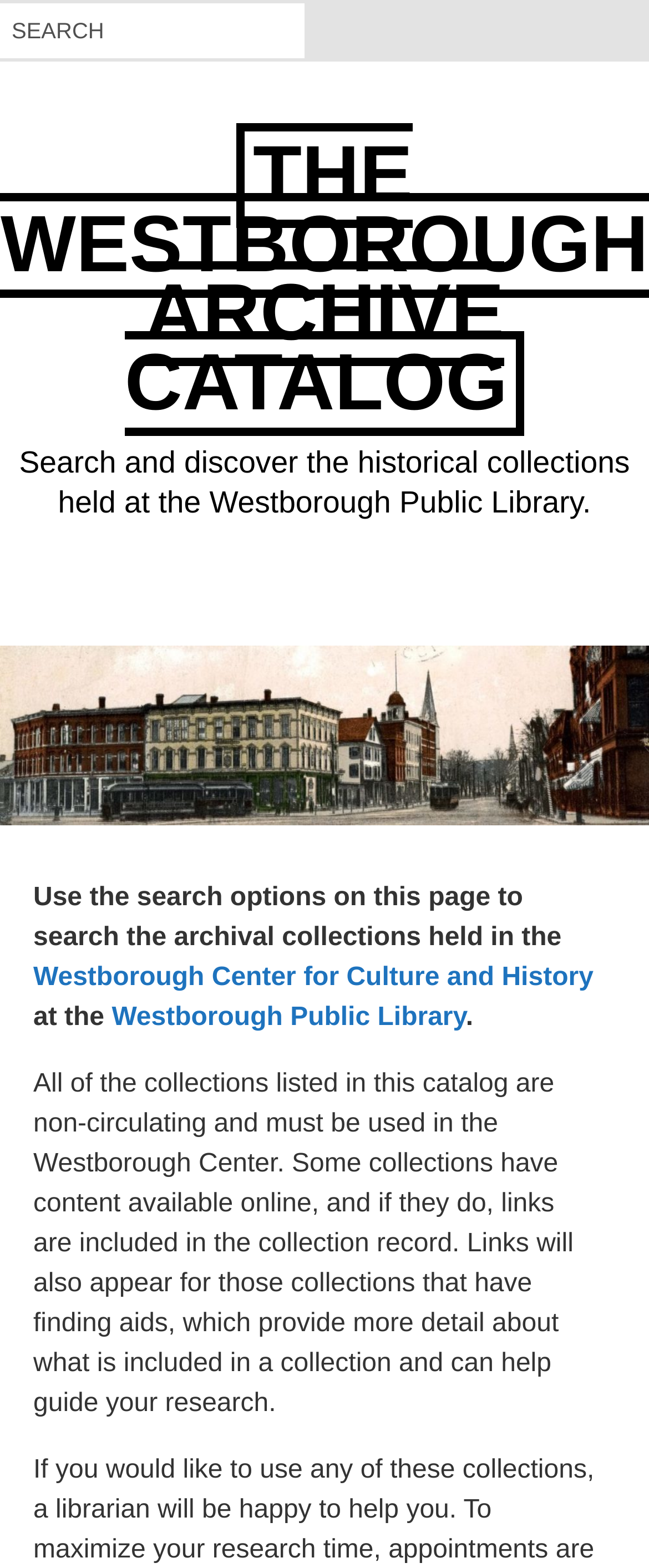What is the name of the center mentioned on the webpage?
Please use the image to provide an in-depth answer to the question.

The name of the center is mentioned in the link element, which states 'Westborough Center for Culture and History'. This link is located in the middle of the webpage, and it provides information about the center where the archival collections are held.